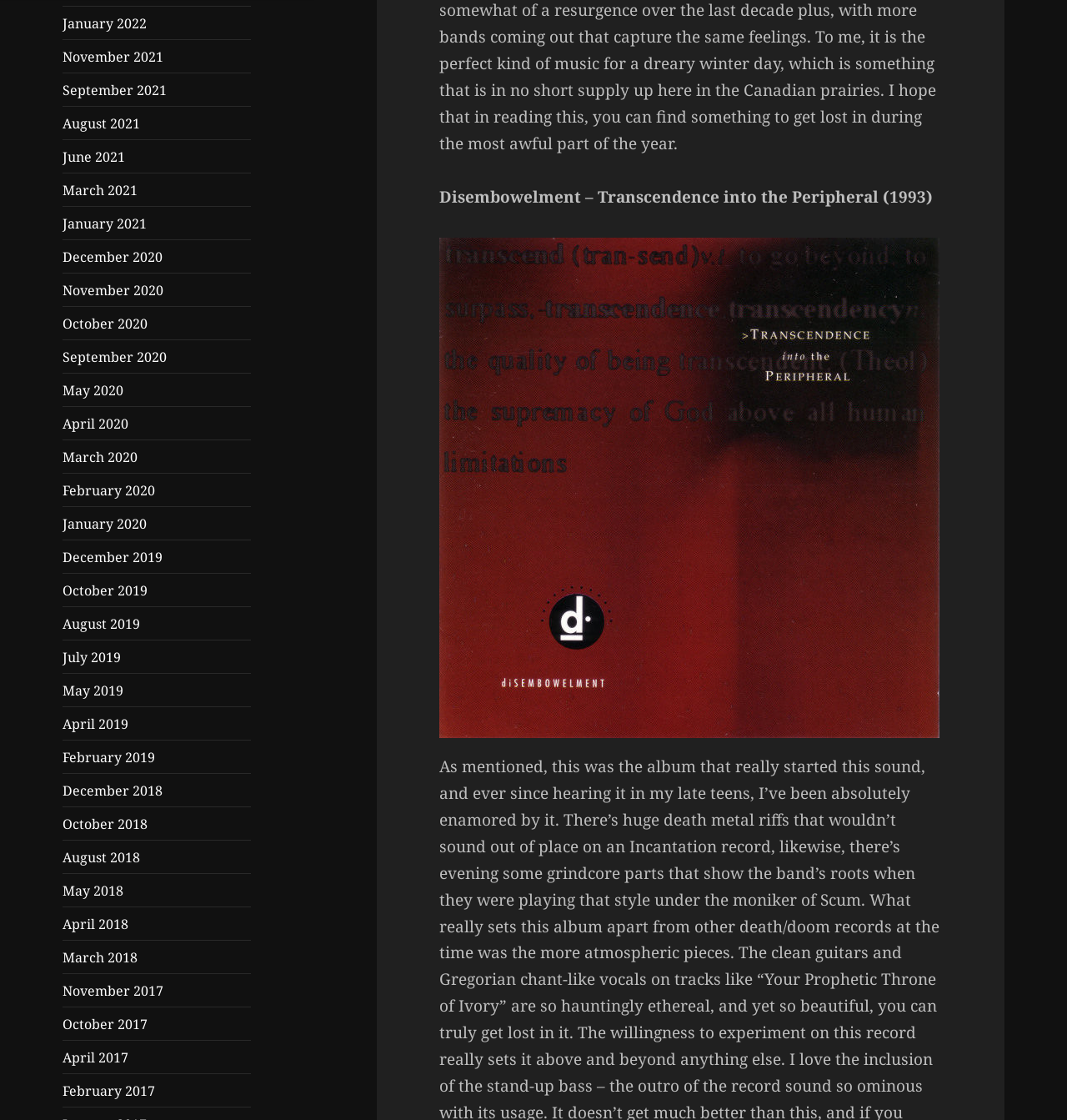Identify the bounding box coordinates of the specific part of the webpage to click to complete this instruction: "Open the album cover".

[0.412, 0.212, 0.882, 0.659]